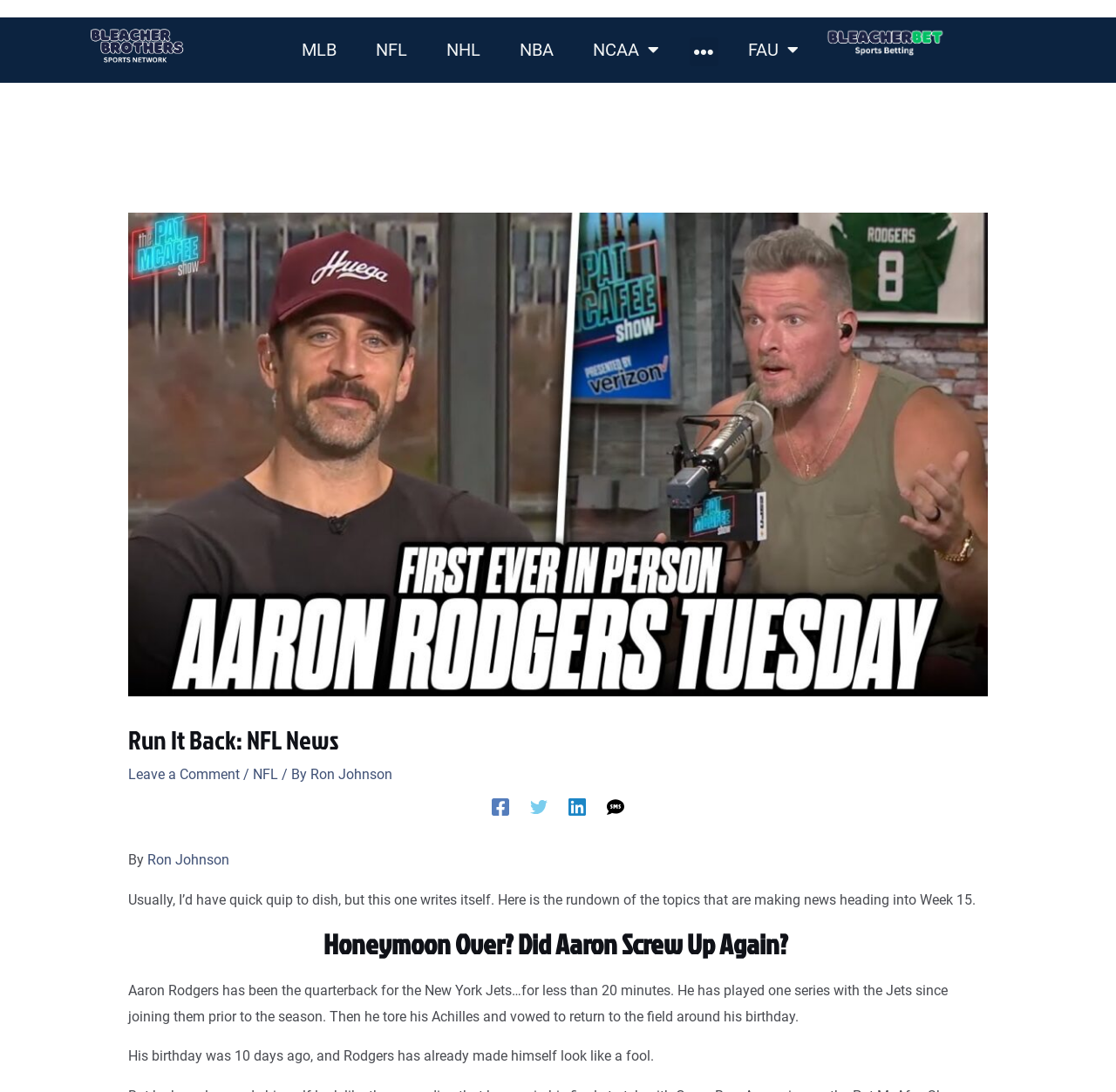Predict the bounding box for the UI component with the following description: "NFL".

[0.226, 0.702, 0.249, 0.717]